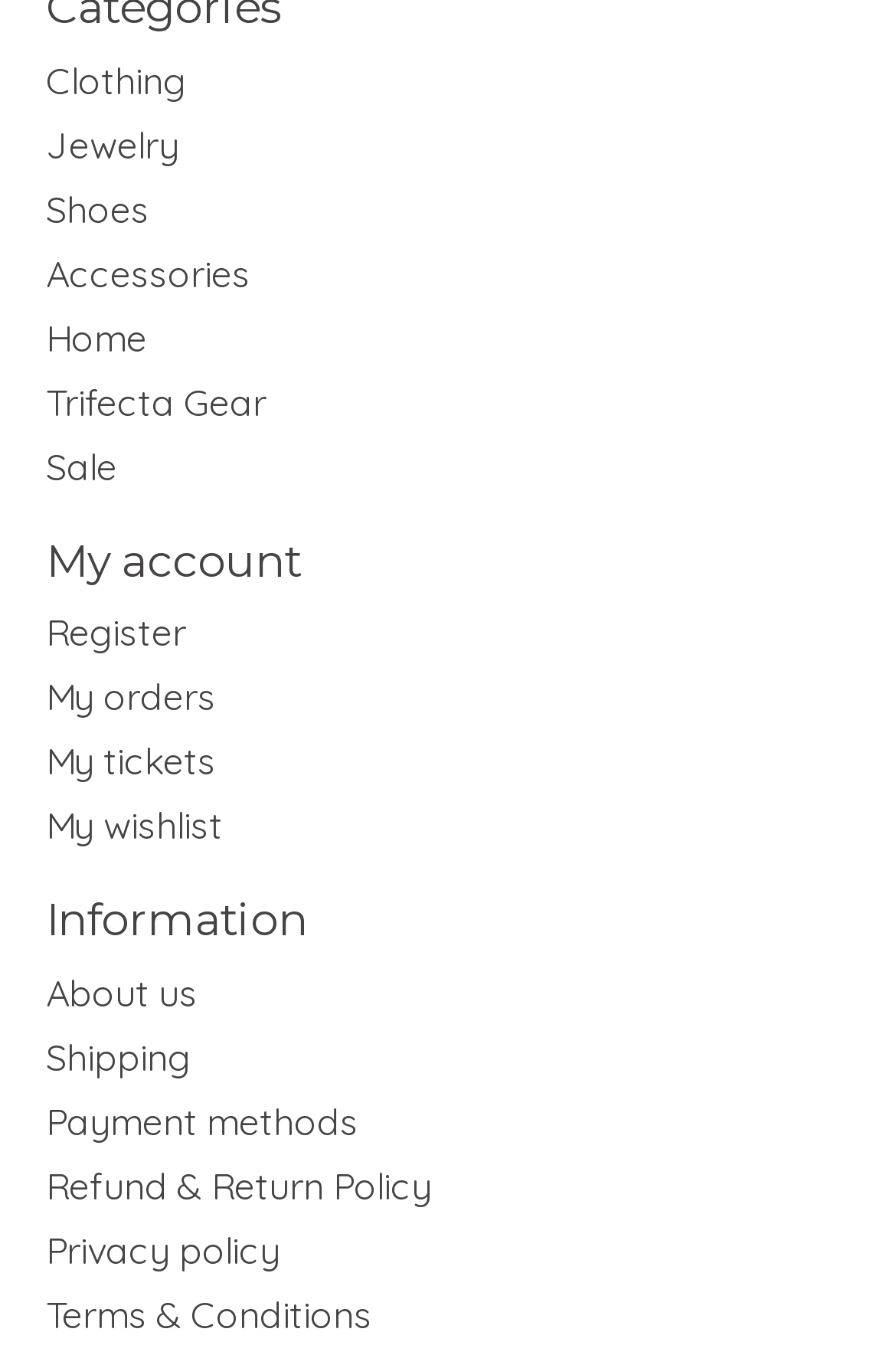What is the last link in the Information section?
Answer the question with a single word or phrase, referring to the image.

Terms & Conditions